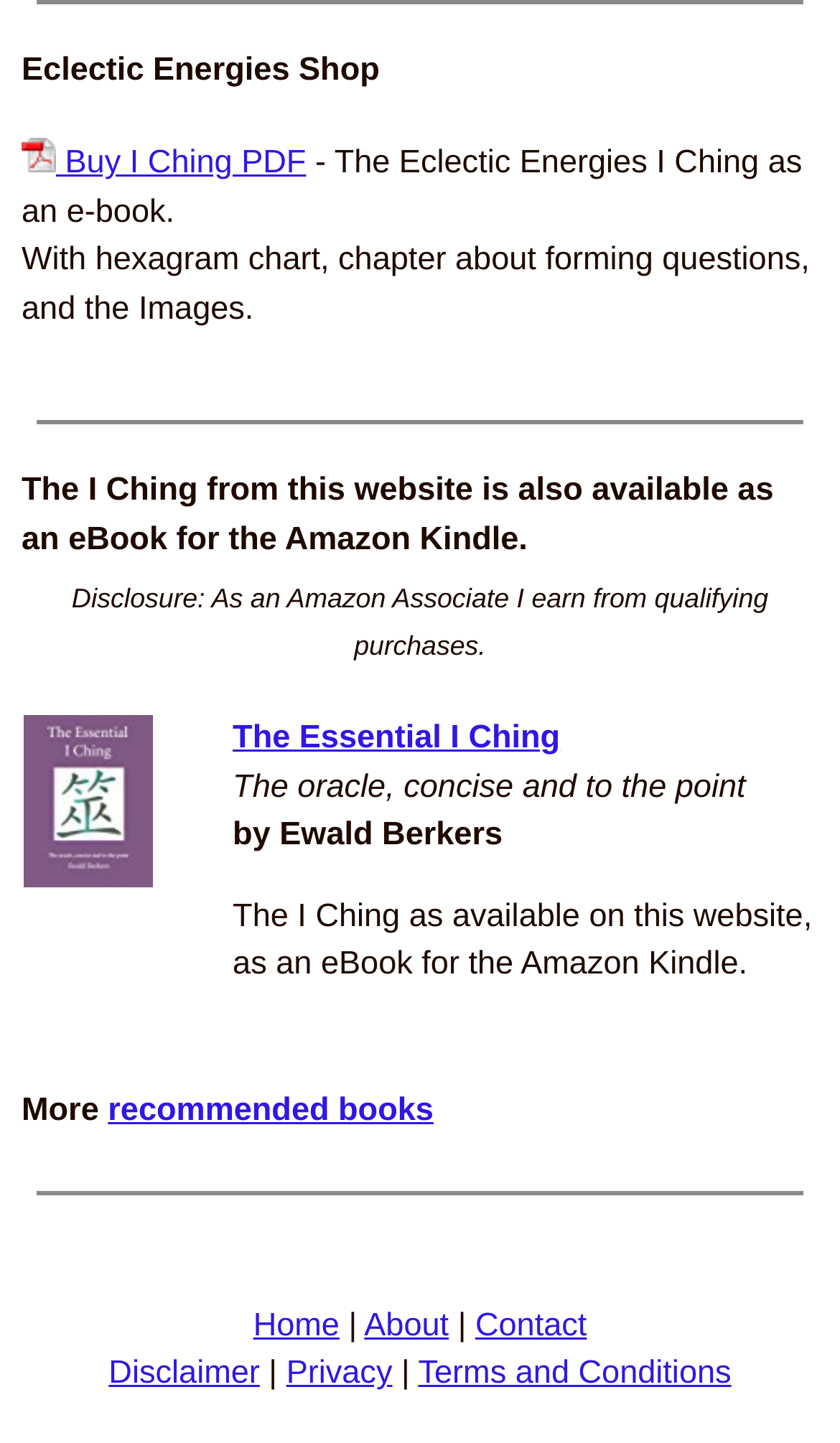What is the purpose of the separator element?
Please answer the question with as much detail and depth as you can.

The purpose of the separator element can be inferred by looking at its position and orientation on the webpage. The separator element is used to separate sections of the webpage, such as the product description from the footer section.